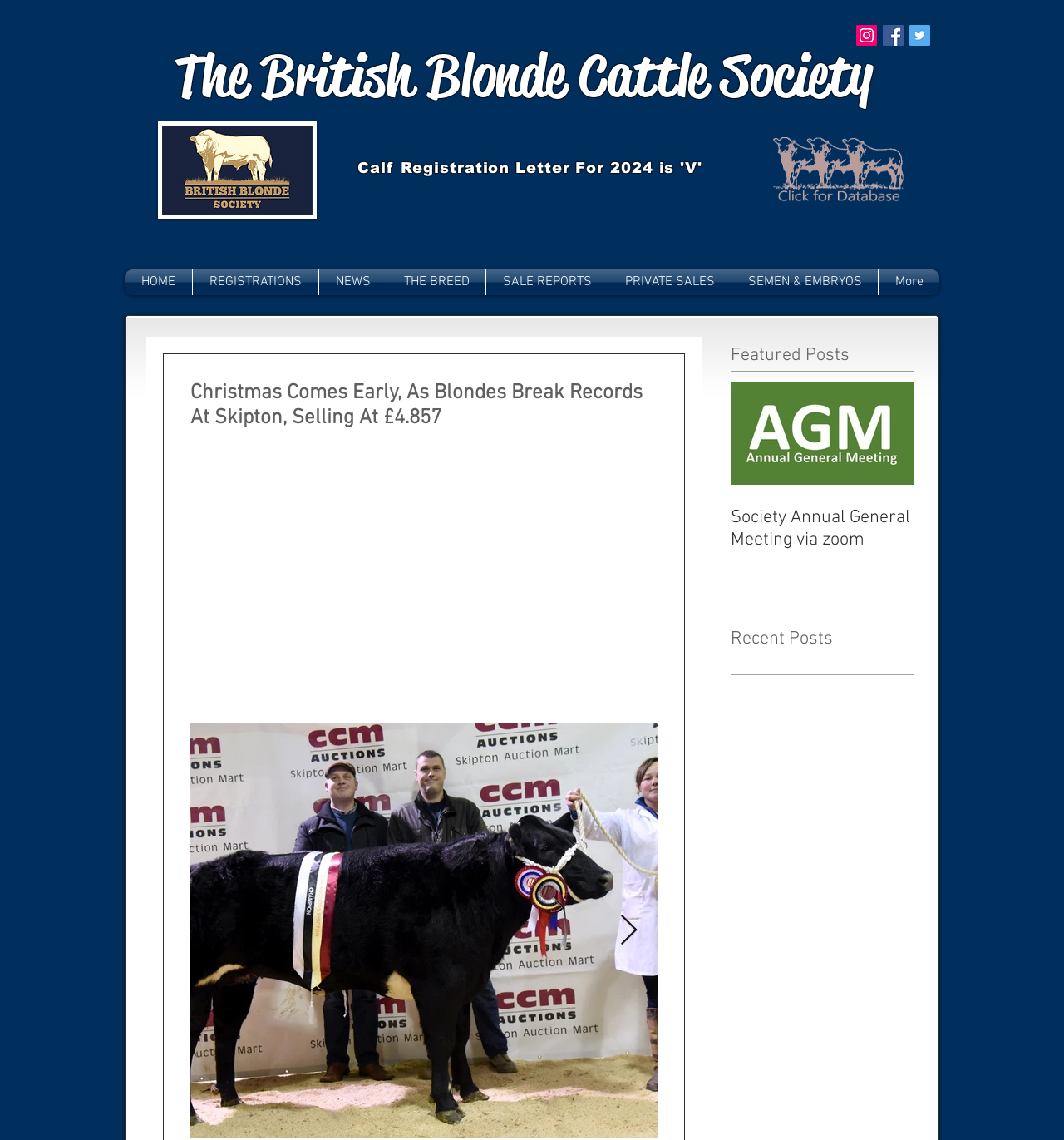What is the title of the latest article?
Could you give a comprehensive explanation in response to this question?

I found the answer by looking at the heading element with the text 'Christmas Comes Early, As Blondes Break Records At Skipton, Selling At £4.857' which is within the article element and has a bounding box coordinate of [0.179, 0.334, 0.618, 0.378]. This suggests that it is the title of the latest article.